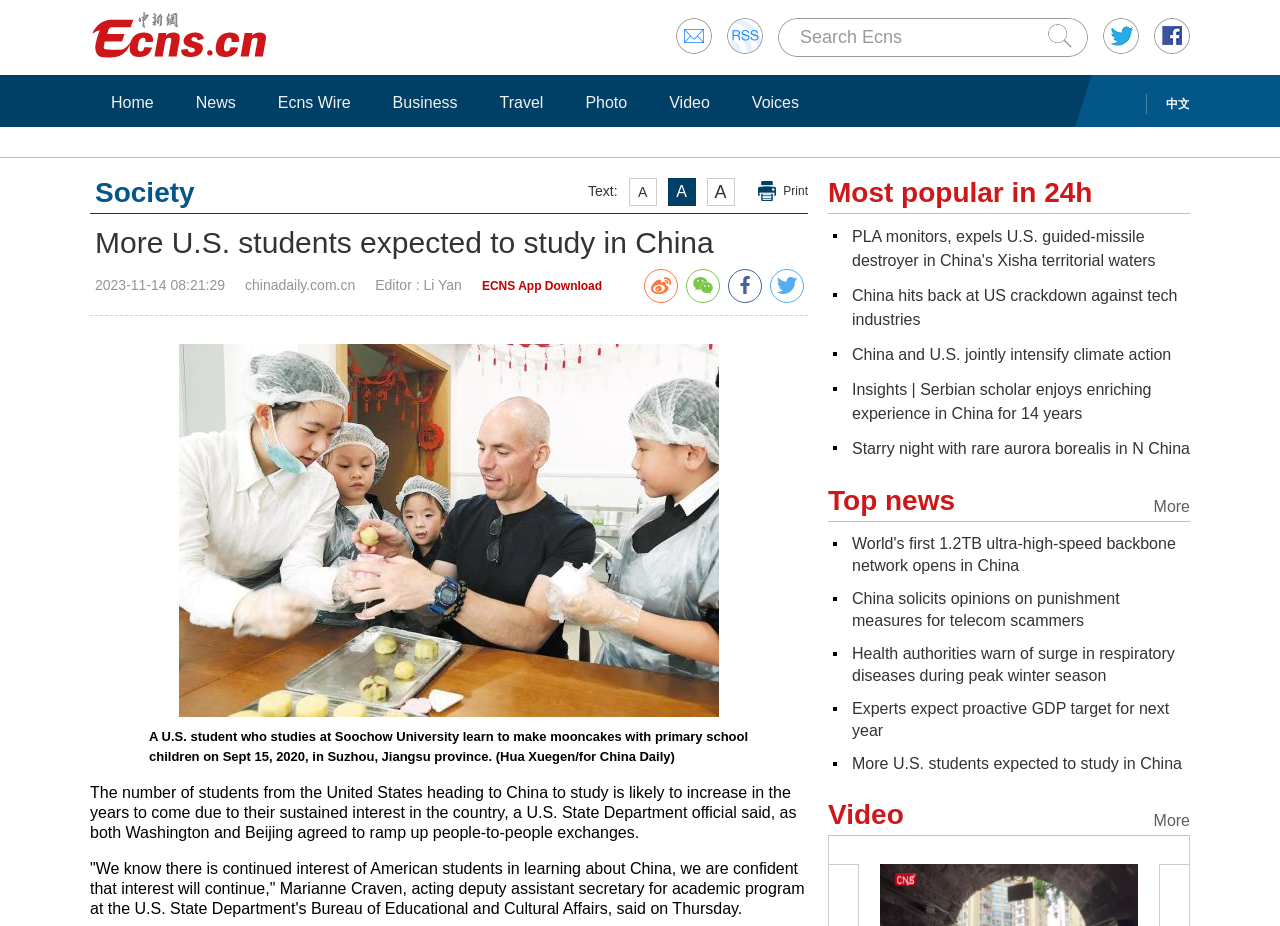Identify the bounding box coordinates of the part that should be clicked to carry out this instruction: "Read more about PLA monitors, expels U.S. guided-missile destroyer in China's Xisha territorial waters".

[0.666, 0.246, 0.903, 0.29]